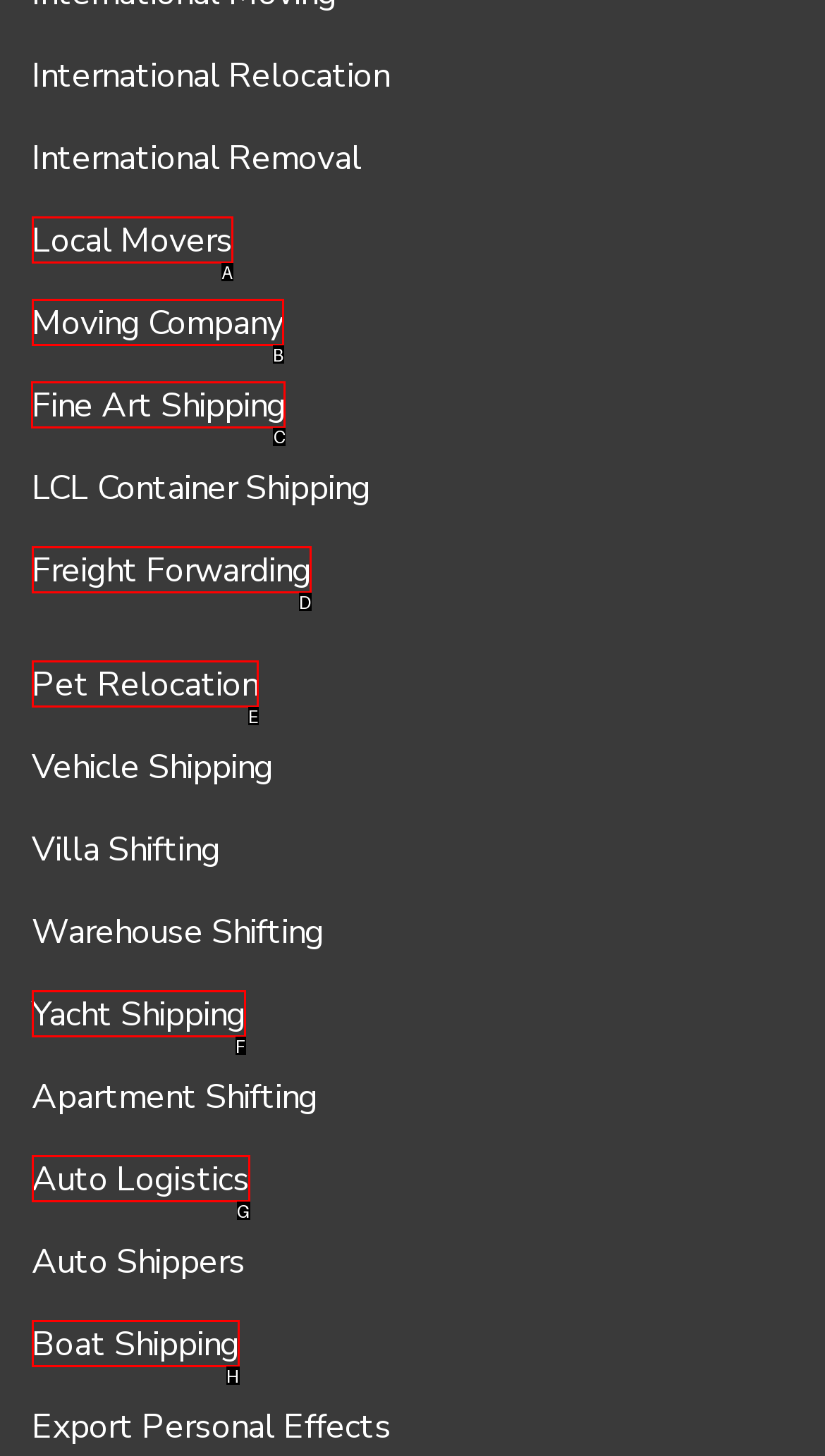Identify the correct HTML element to click to accomplish this task: Learn about Fine Art Shipping
Respond with the letter corresponding to the correct choice.

C